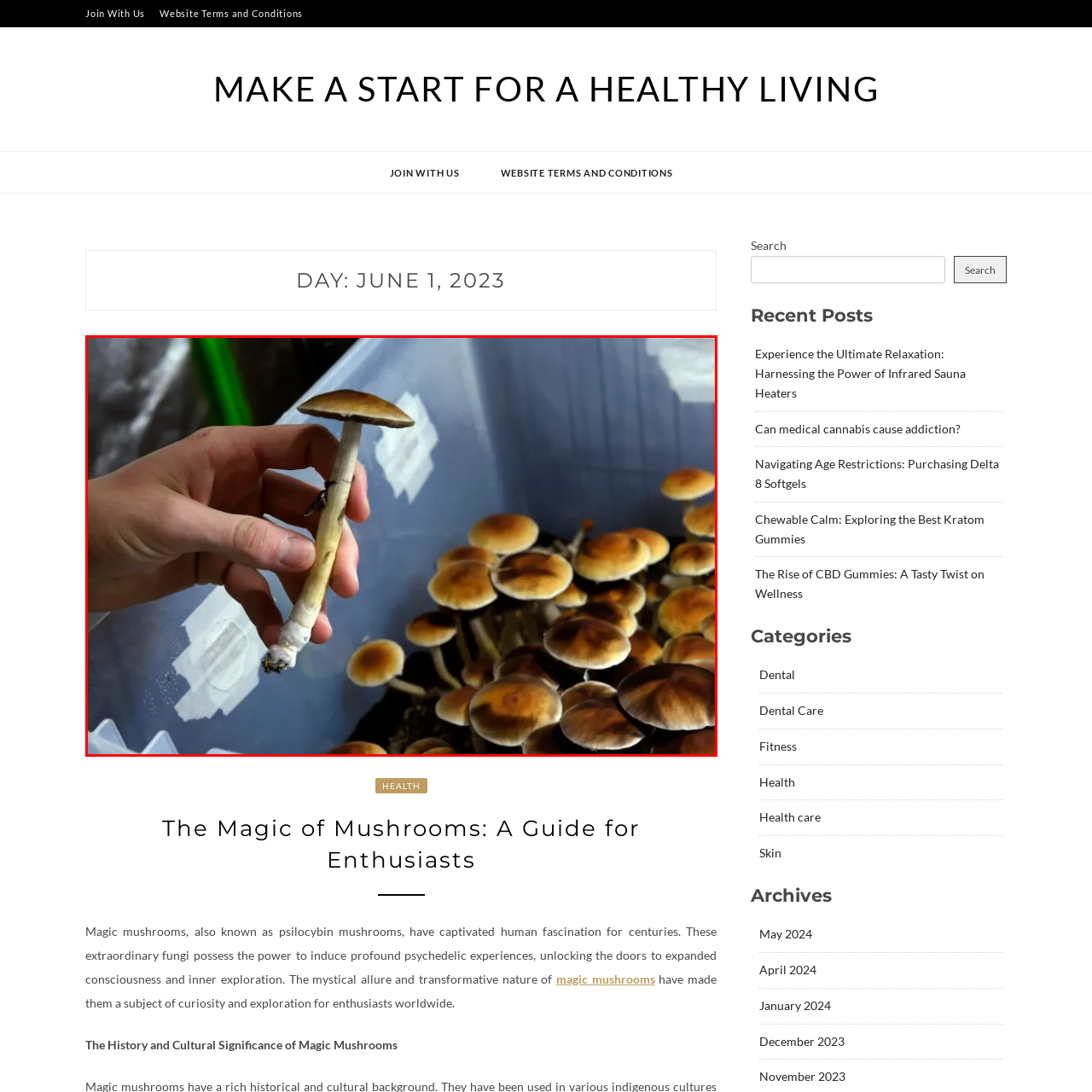What is the purpose of the clear plastic container? Check the image surrounded by the red bounding box and reply with a single word or a short phrase.

Cultivation